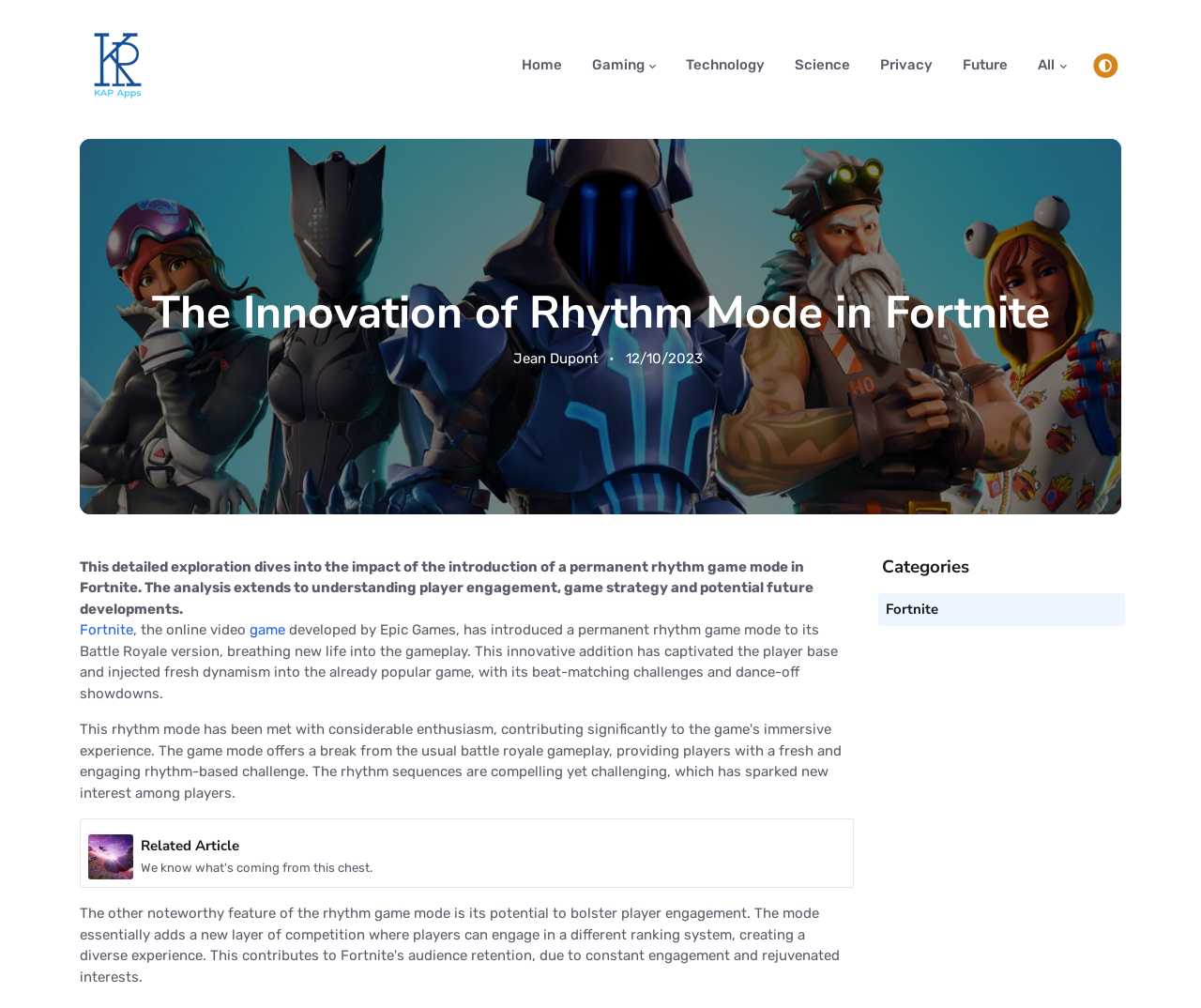Show the bounding box coordinates of the region that should be clicked to follow the instruction: "Click on the 'Fortnite' link."

[0.738, 0.595, 0.781, 0.614]